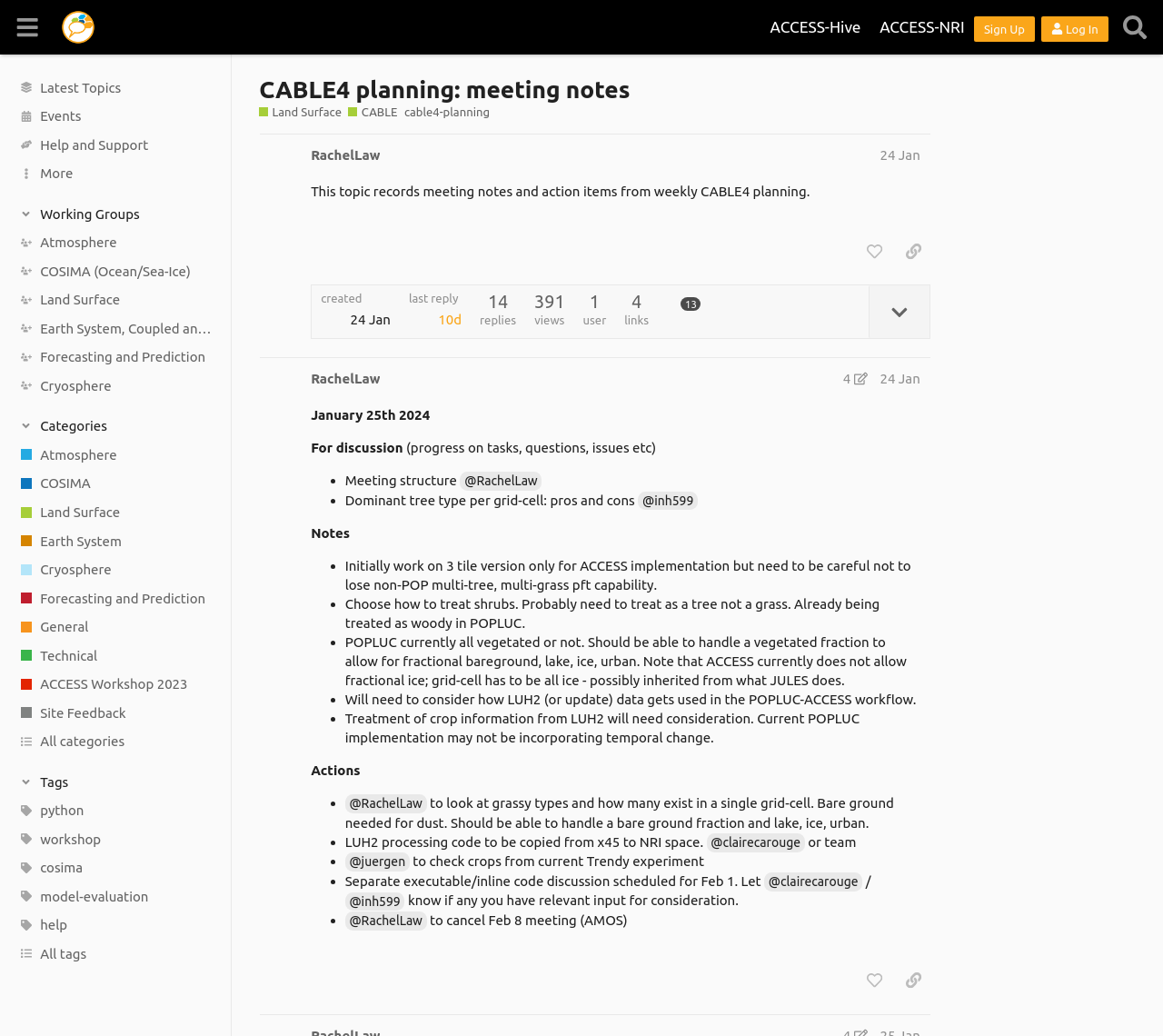Please identify the bounding box coordinates of the clickable area that will allow you to execute the instruction: "Like the post by @RachelLaw".

[0.737, 0.228, 0.766, 0.257]